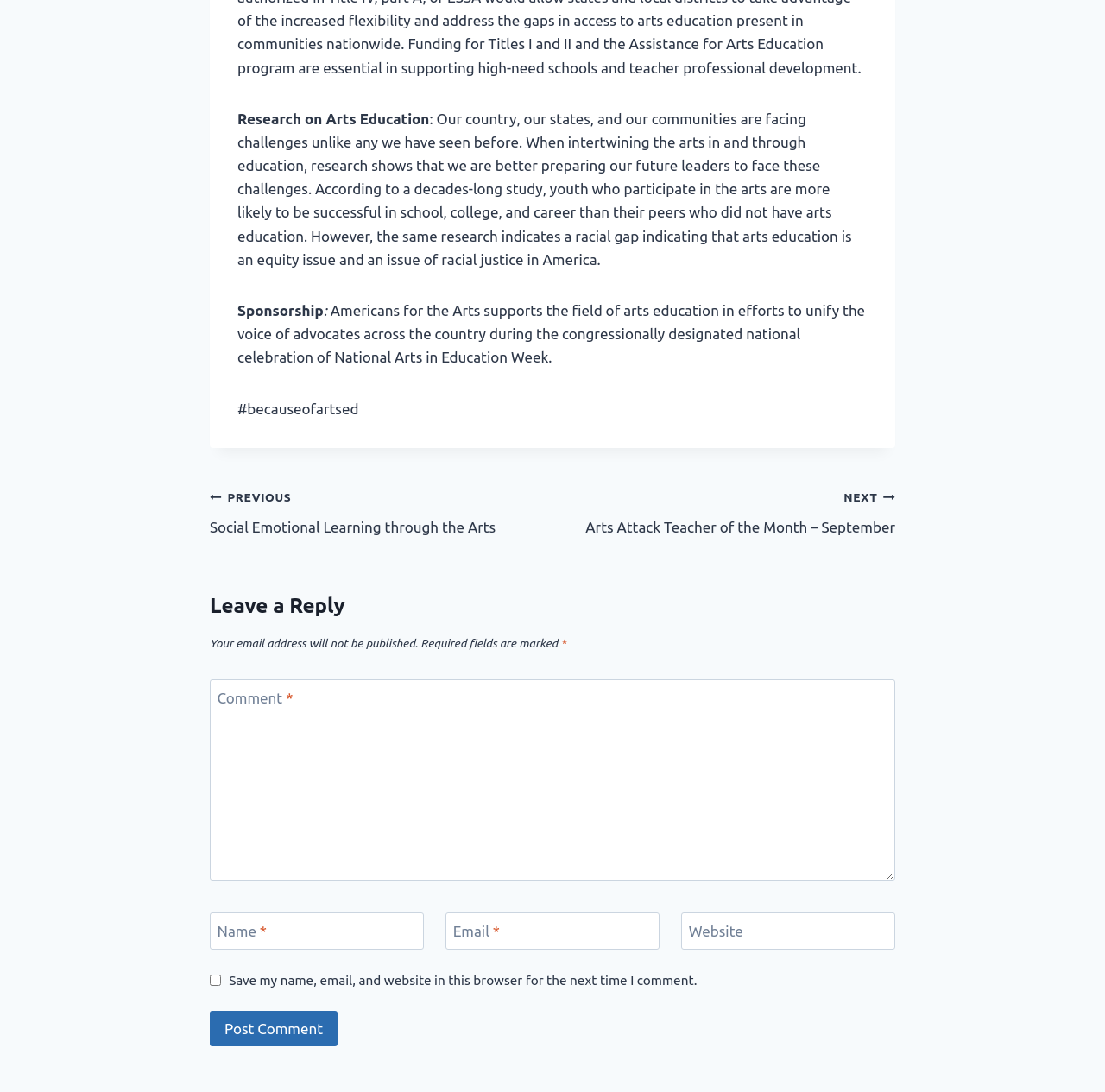What is the hashtag mentioned on the webpage?
Provide a detailed and extensive answer to the question.

The hashtag '#becauseofartsed' is mentioned on the webpage, likely related to the National Arts in Education Week celebration.